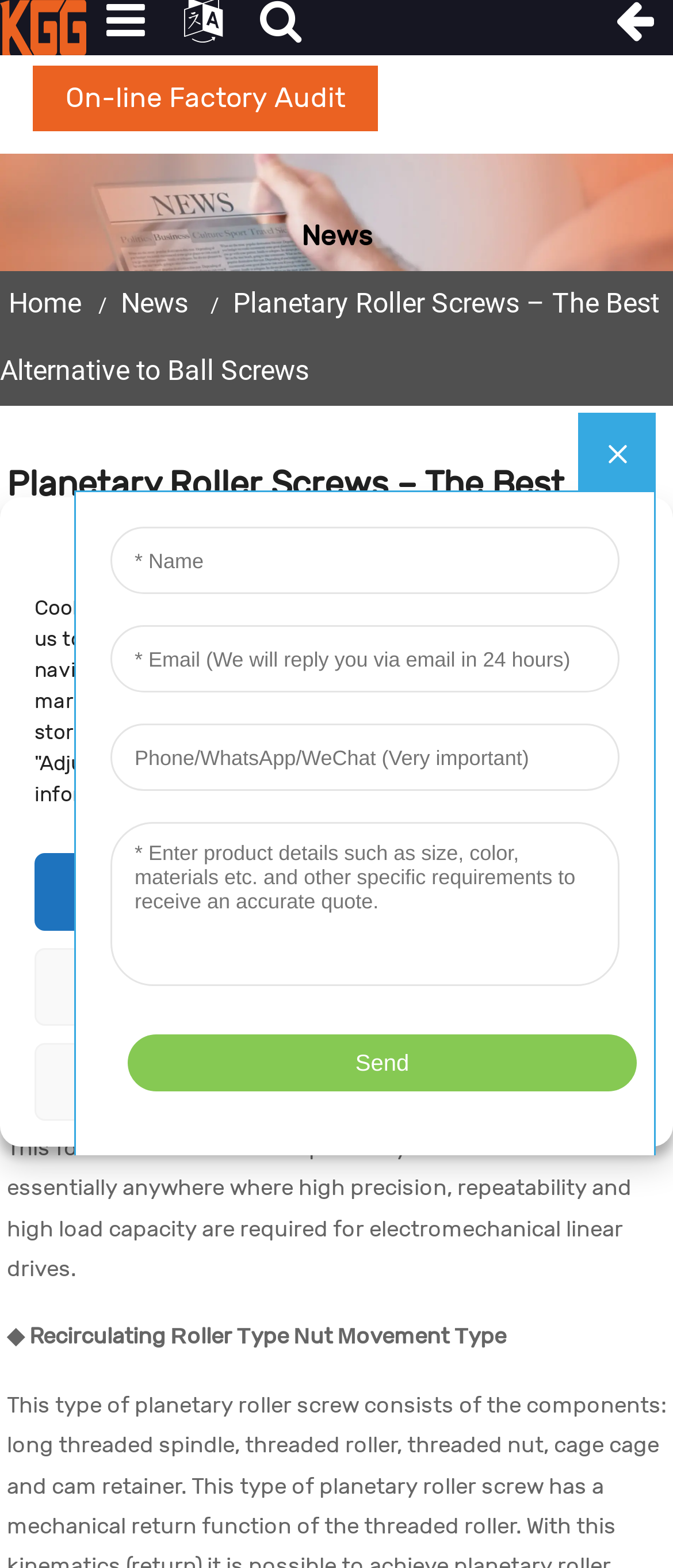Where are high precision, repeatability, and high load capacity required?
From the image, respond with a single word or phrase.

Electromechanical linear drives